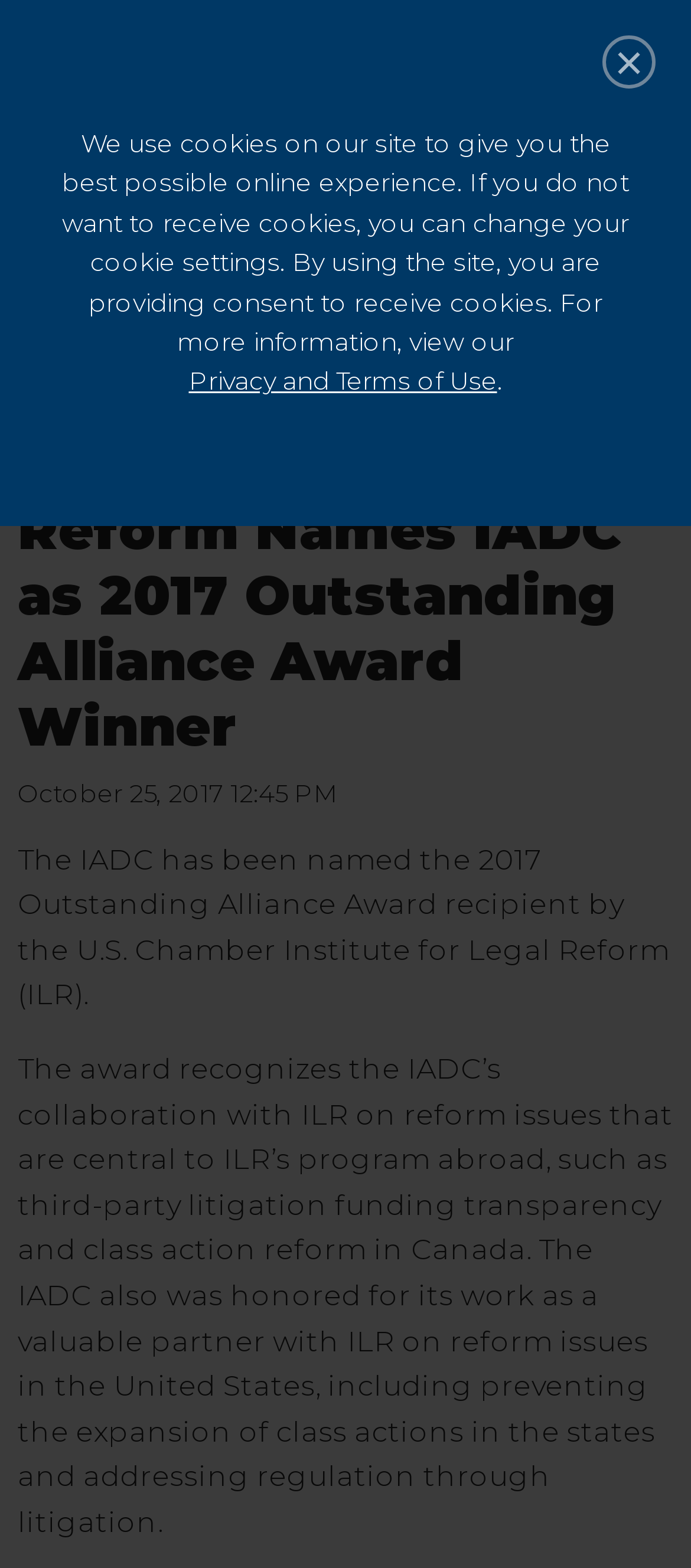Determine the main headline of the webpage and provide its text.

U.S. Chamber Institute for Legal Reform Names IADC as 2017 Outstanding Alliance Award Winner